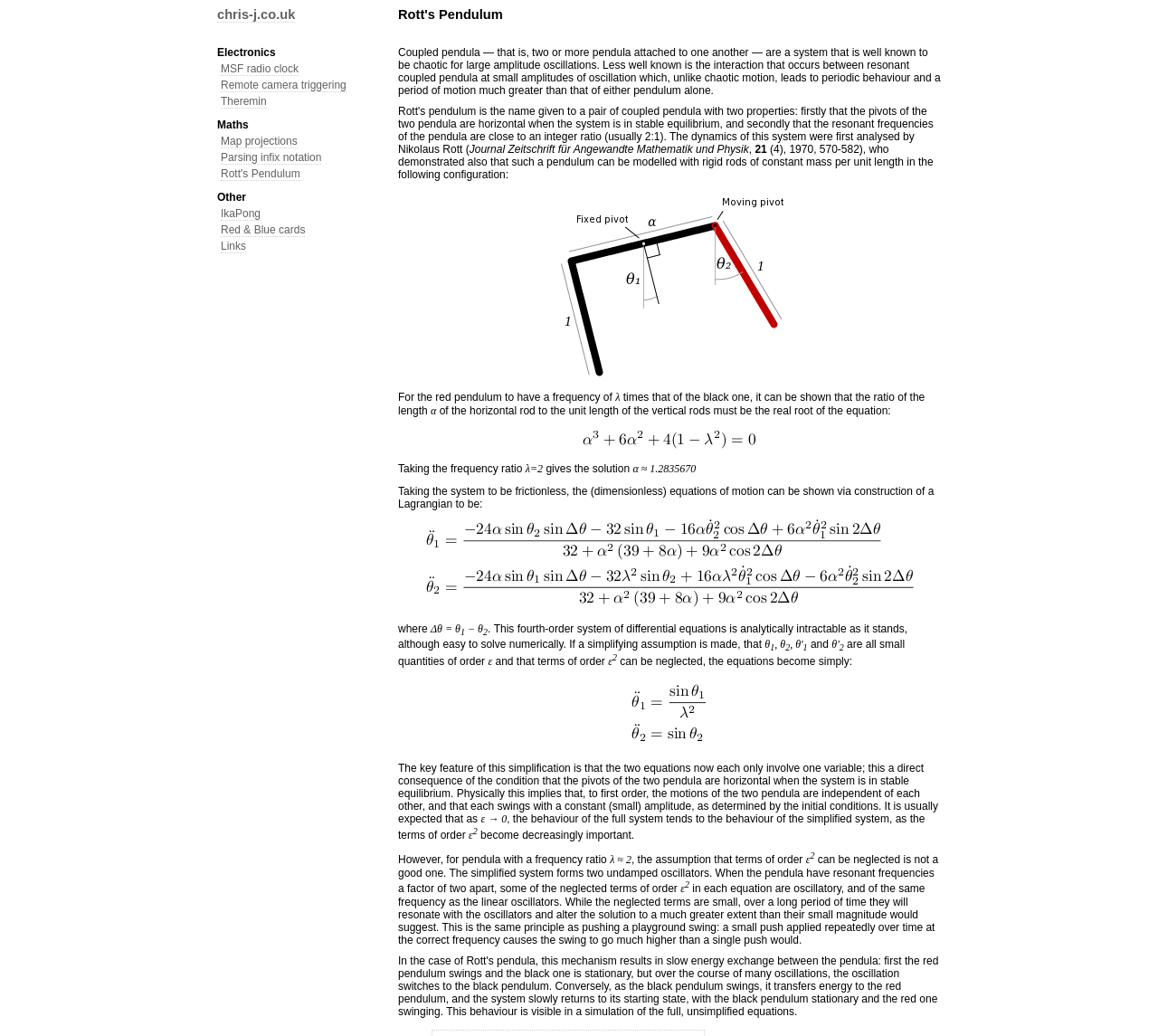Determine the bounding box coordinates for the area that needs to be clicked to fulfill this task: "Click the link to MSF radio clock". The coordinates must be given as four float numbers between 0 and 1, i.e., [left, top, right, bottom].

[0.191, 0.06, 0.258, 0.073]